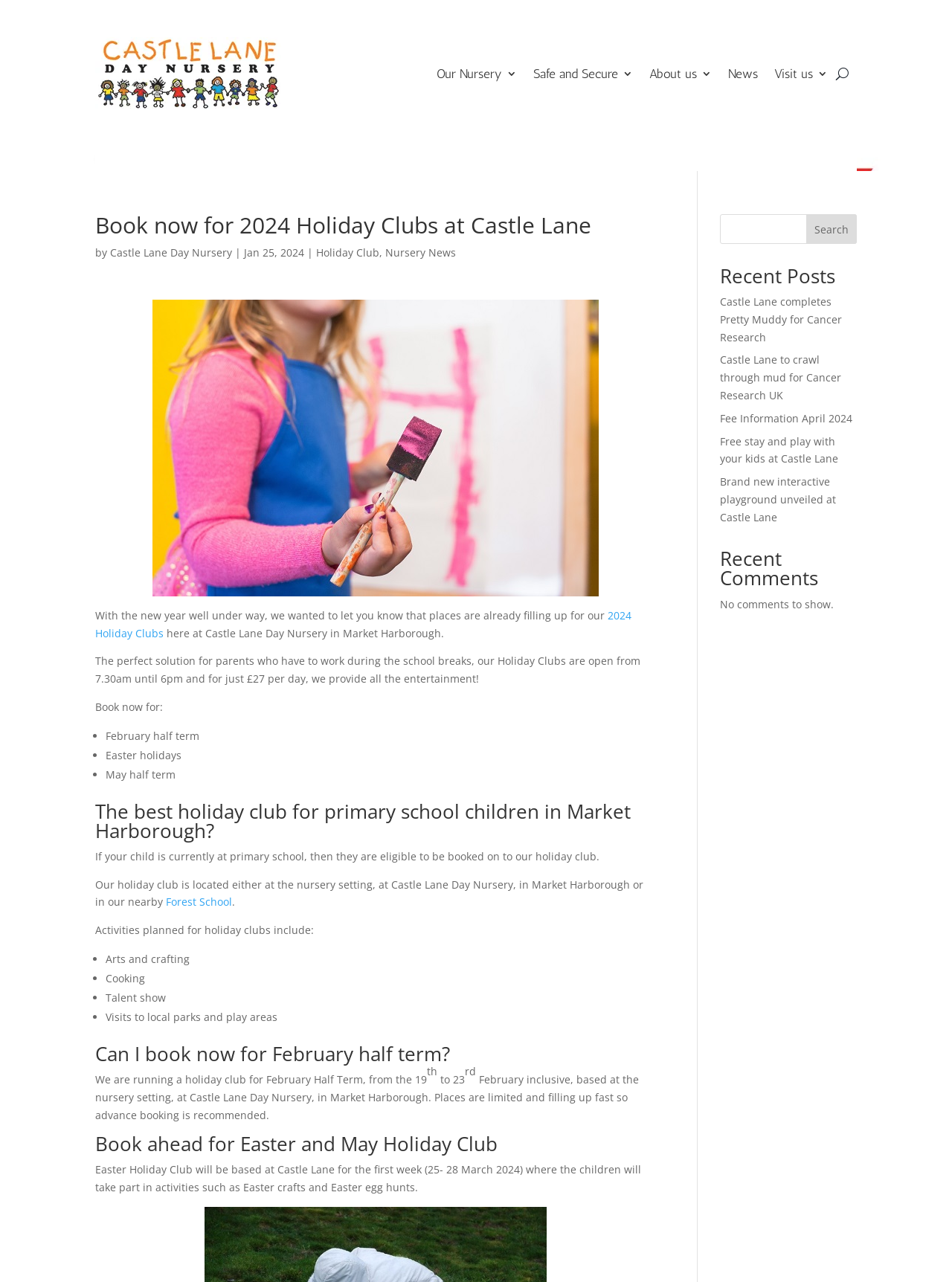Using the description "News", locate and provide the bounding box of the UI element.

[0.765, 0.029, 0.796, 0.086]